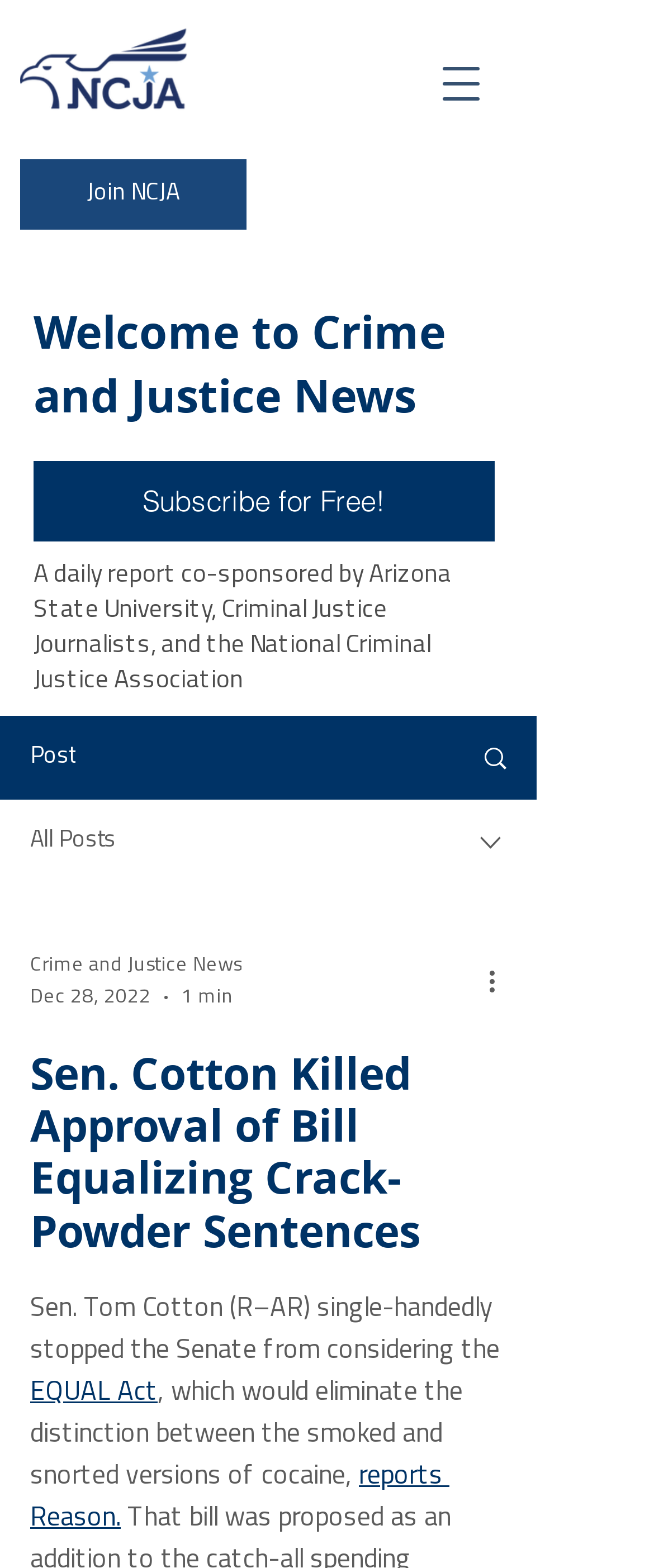What is the name of the bill mentioned in the article?
Using the image, answer in one word or phrase.

EQUAL Act